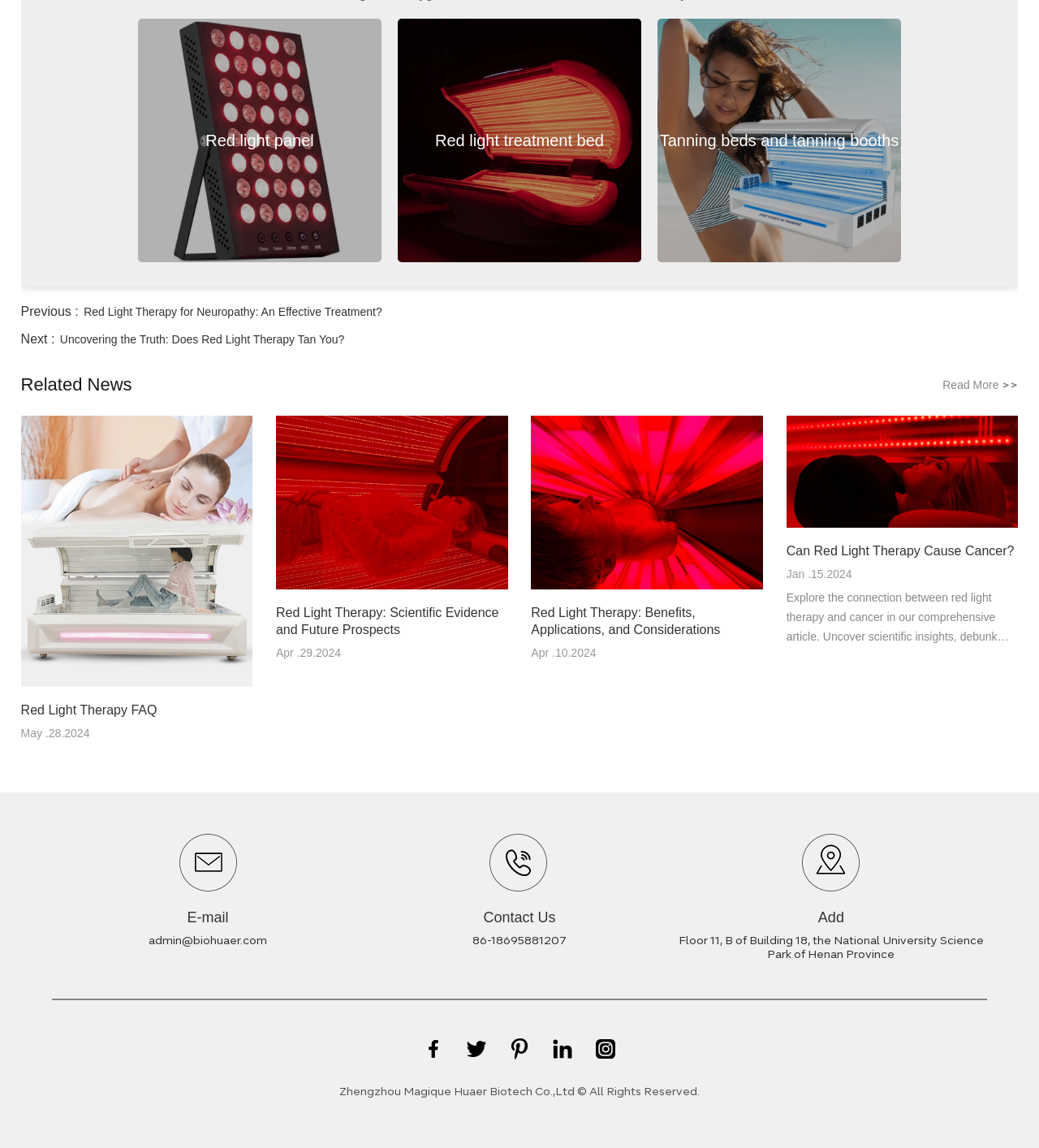Locate the bounding box coordinates of the clickable area needed to fulfill the instruction: "Read more about 'Red Light Therapy for Neuropathy: An Effective Treatment?'".

[0.081, 0.266, 0.368, 0.277]